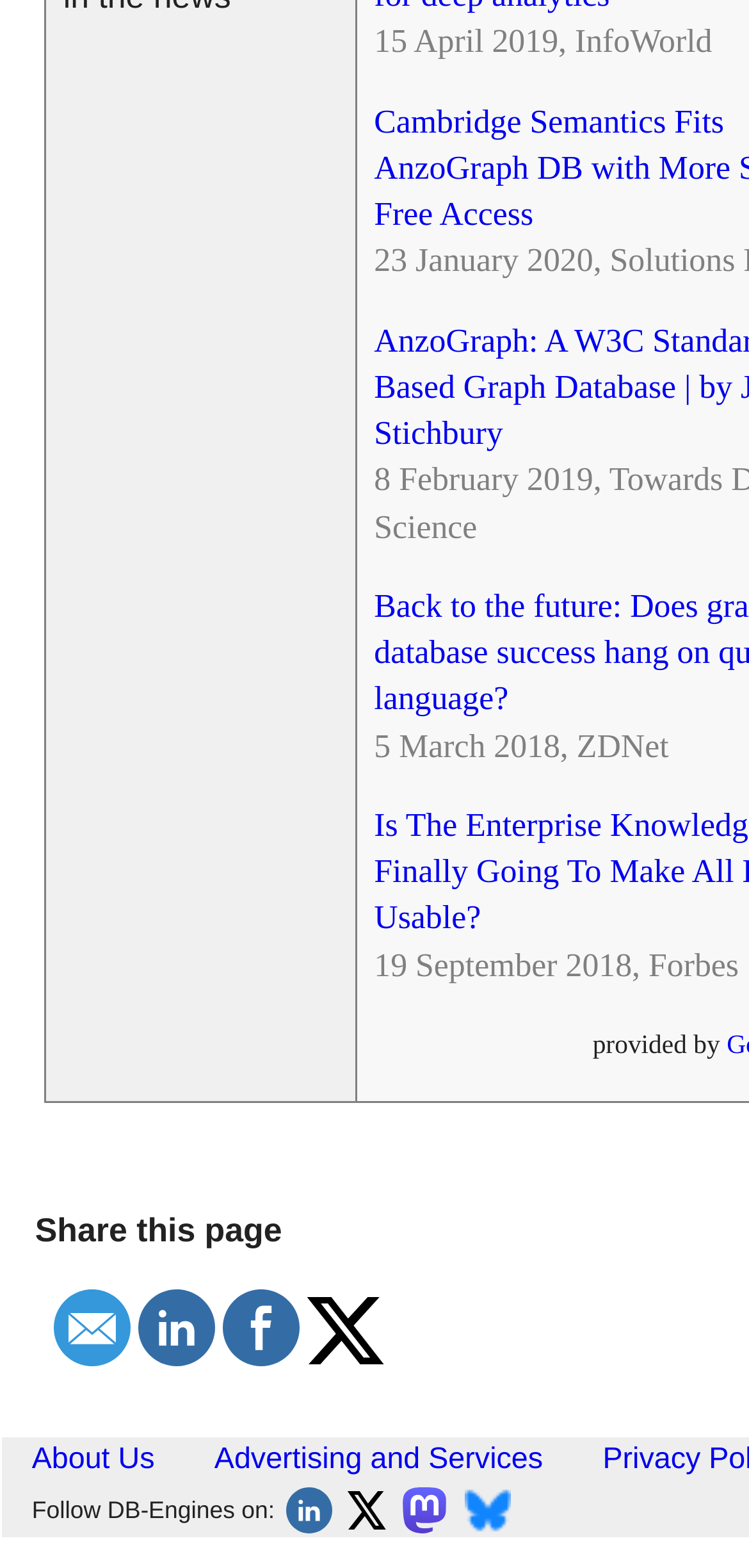Given the webpage screenshot and the description, determine the bounding box coordinates (top-left x, top-left y, bottom-right x, bottom-right y) that define the location of the UI element matching this description: title="Share on Facebook"

[0.293, 0.855, 0.406, 0.879]